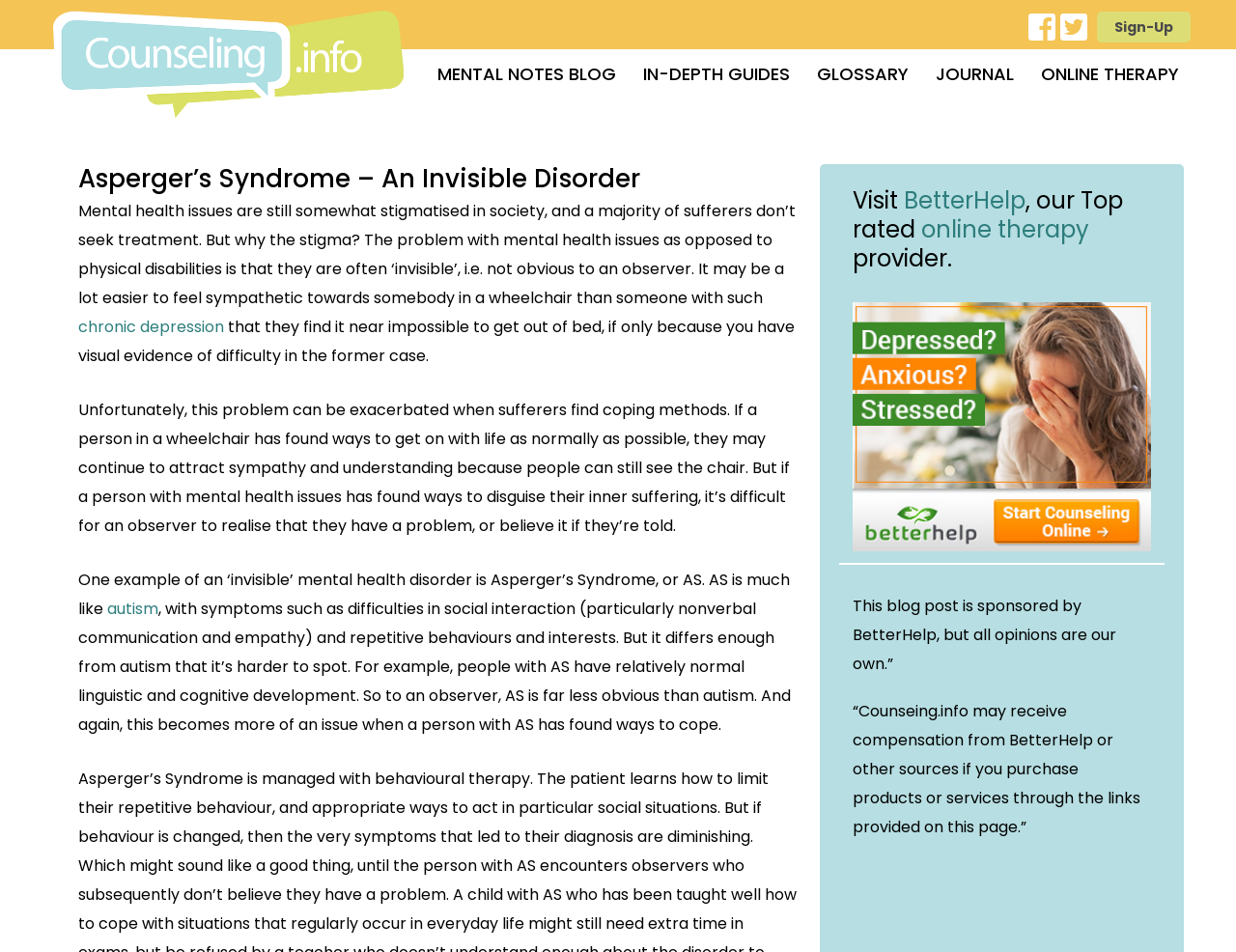What is the tone of the webpage content?
Based on the visual details in the image, please answer the question thoroughly.

The tone of the webpage content is informative, as it provides detailed information about Asperger's Syndrome and its effects. The tone is also sympathetic, as it acknowledges the struggles of people with mental health issues and aims to raise awareness and understanding.